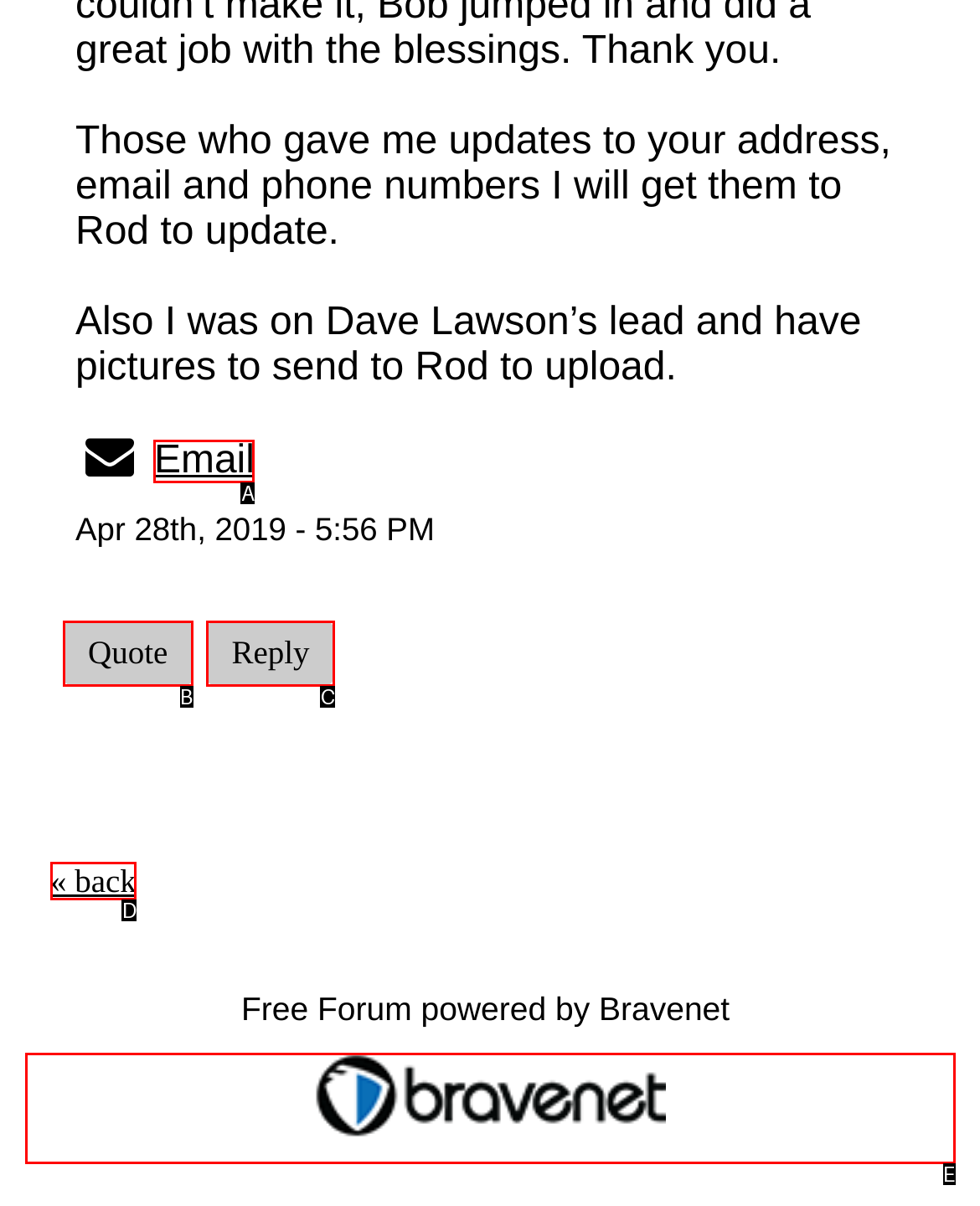Match the HTML element to the description: « back. Respond with the letter of the correct option directly.

D